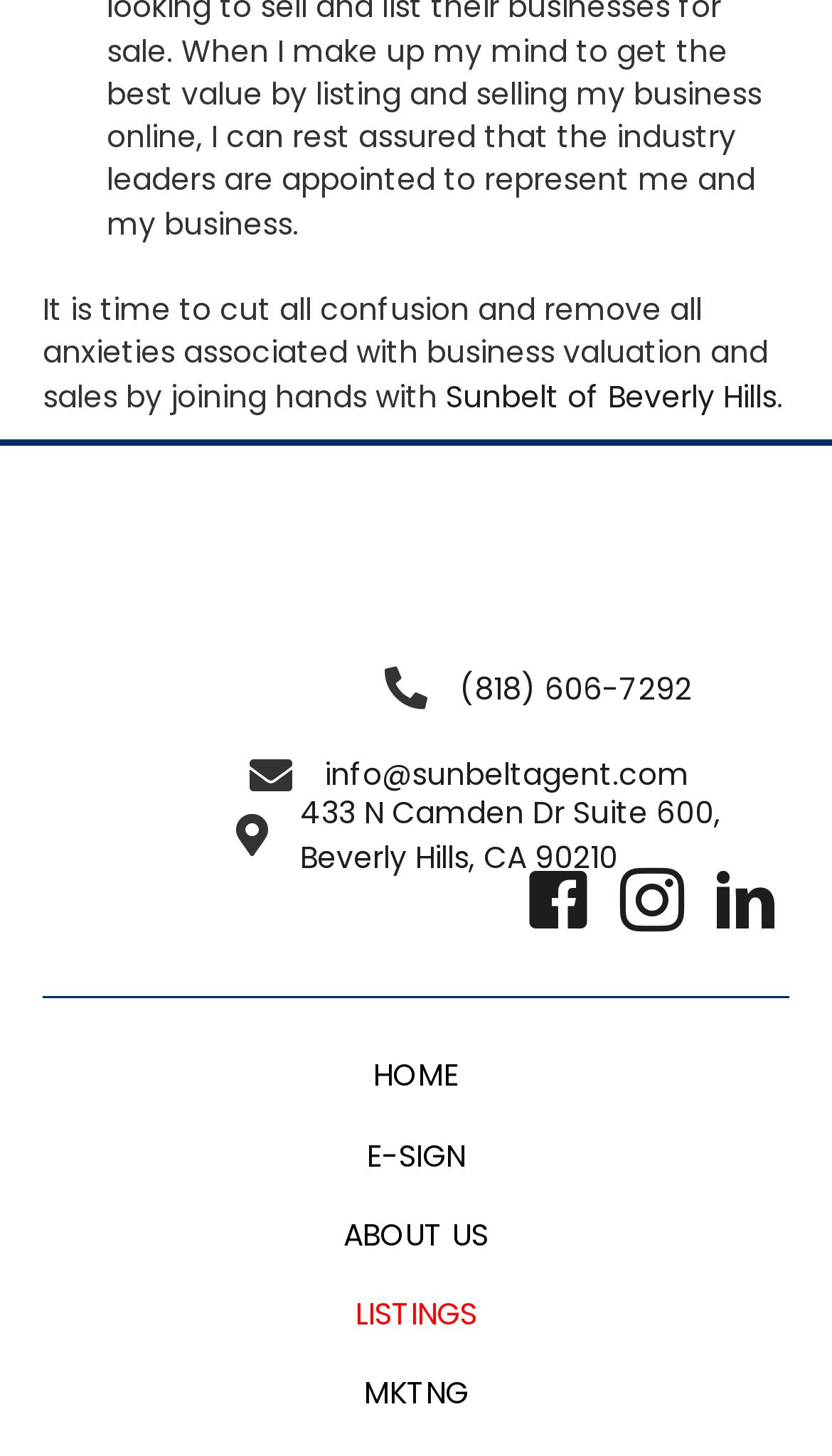How many navigation links are there?
Based on the image, answer the question in a detailed manner.

There are 5 navigation links, namely 'HOME', 'E-SIGN', 'ABOUT US', 'LISTINGS', and 'MKTNG', which can be found at coordinates [0.058, 0.715, 0.942, 0.762], [0.058, 0.77, 0.942, 0.817], [0.058, 0.824, 0.942, 0.872], [0.058, 0.879, 0.942, 0.926], and [0.058, 0.934, 0.942, 0.981] respectively.